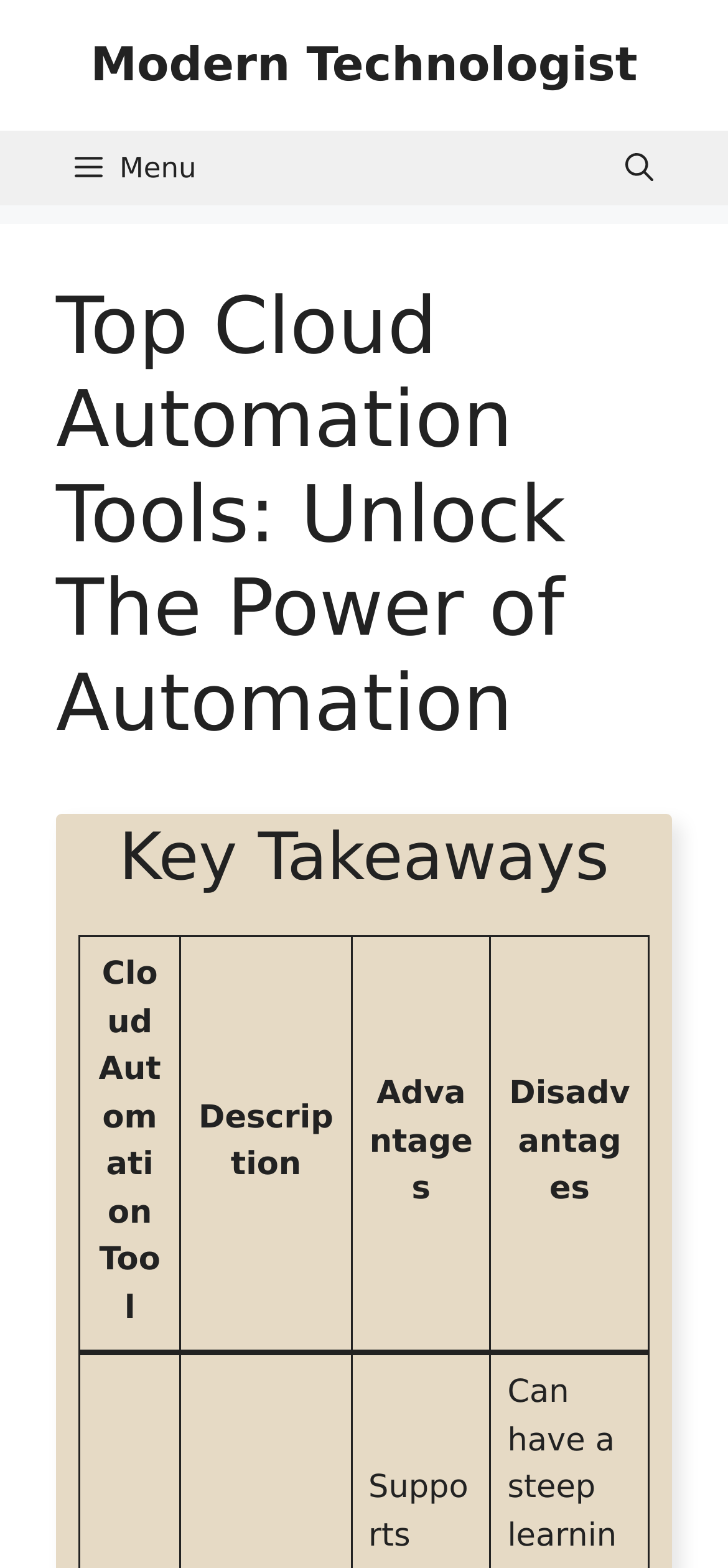Identify the bounding box for the UI element described as: "Menu". The coordinates should be four float numbers between 0 and 1, i.e., [left, top, right, bottom].

[0.051, 0.083, 0.321, 0.131]